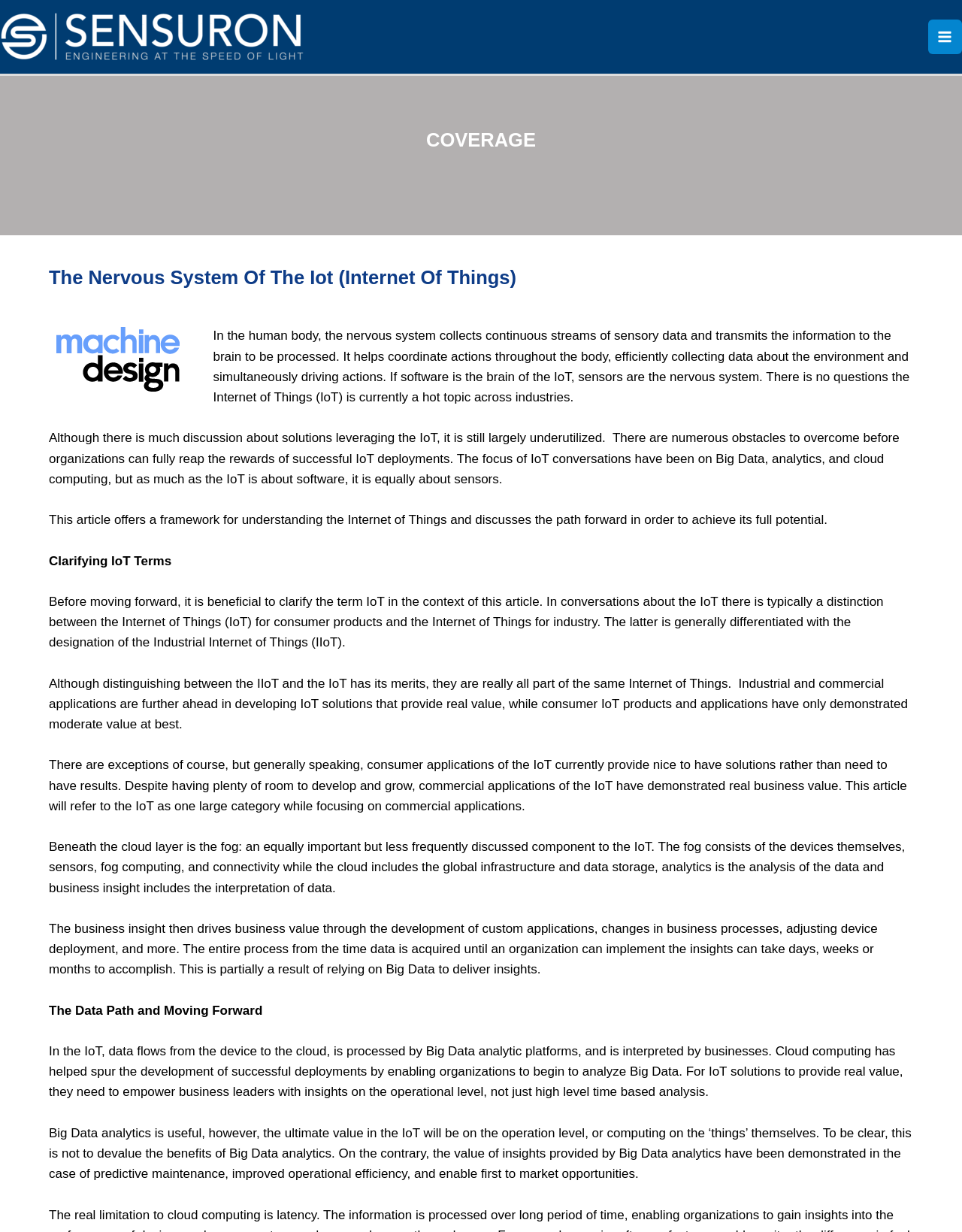What is the logo of the company?
Please give a well-detailed answer to the question.

The logo of the company is located at the top left corner of the webpage, and it is an image with the text 'Sensuron: Fiber Optic Sensing Systems'.